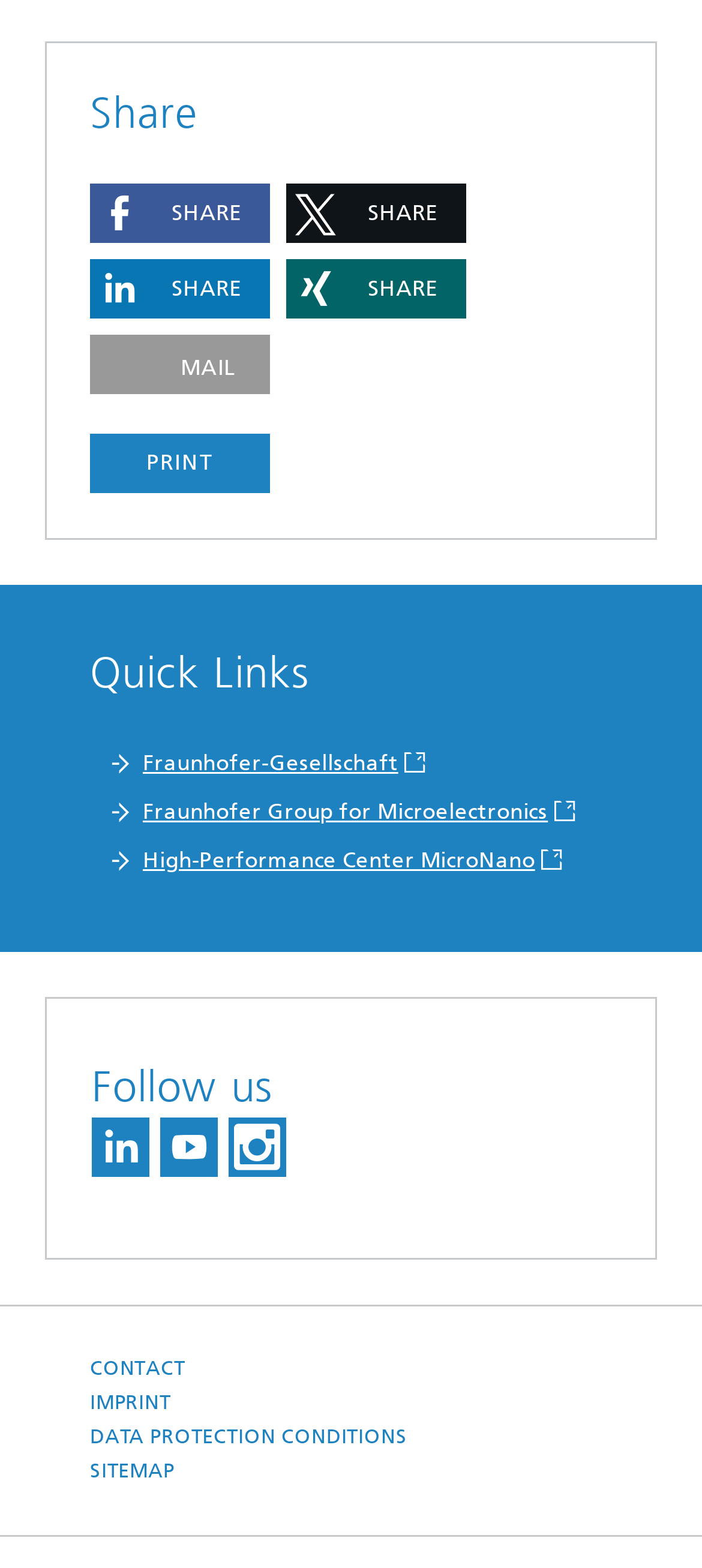What is the last link at the bottom of the page?
Make sure to answer the question with a detailed and comprehensive explanation.

The last link at the bottom of the page is SITEMAP, which is the fourth link in the section.